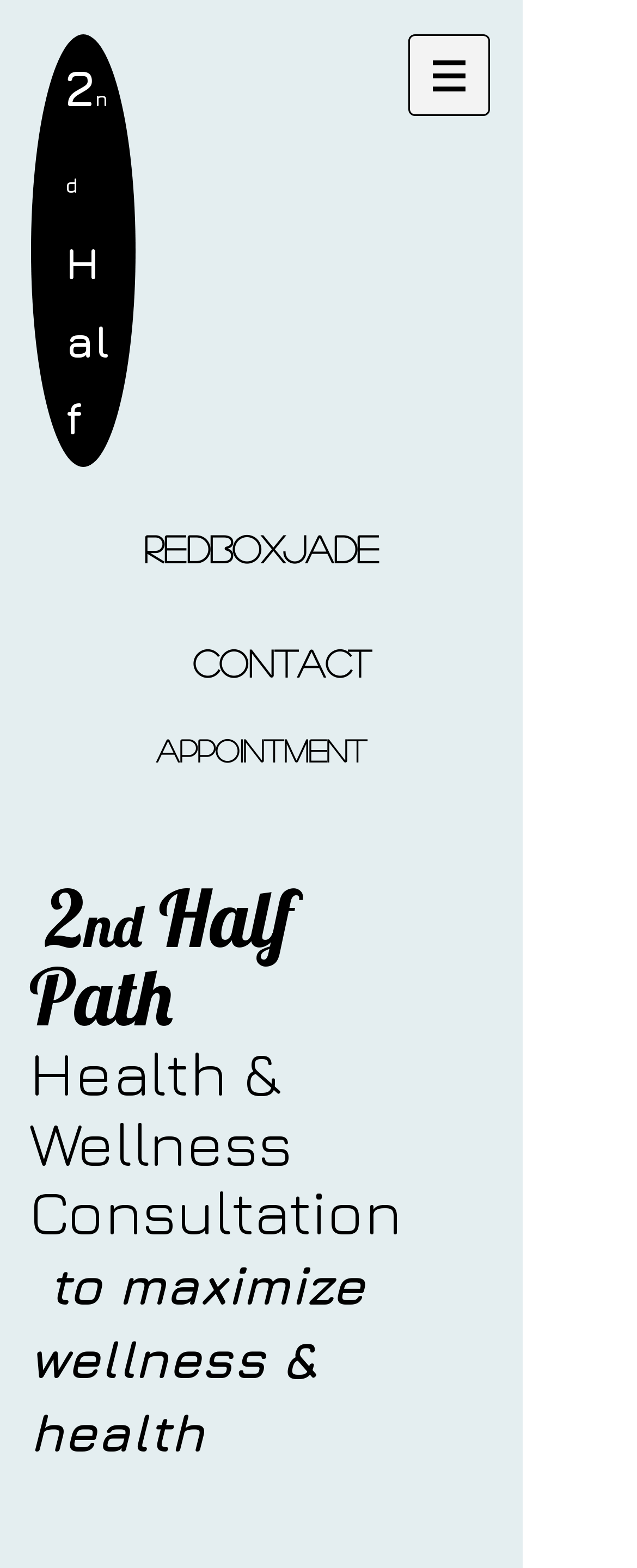Determine the bounding box coordinates for the UI element described. Format the coordinates as (top-left x, top-left y, bottom-right x, bottom-right y) and ensure all values are between 0 and 1. Element description: Health & Wellness Consultation

[0.046, 0.66, 0.631, 0.796]